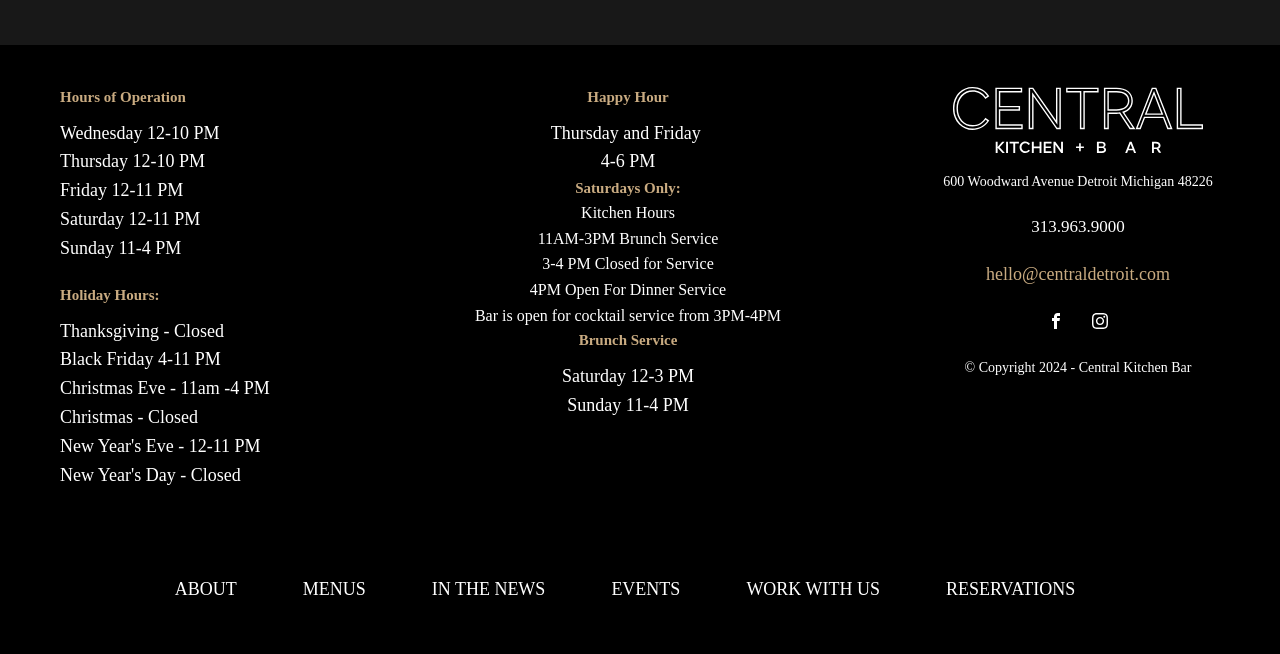Could you locate the bounding box coordinates for the section that should be clicked to accomplish this task: "Go to Facebook".

None